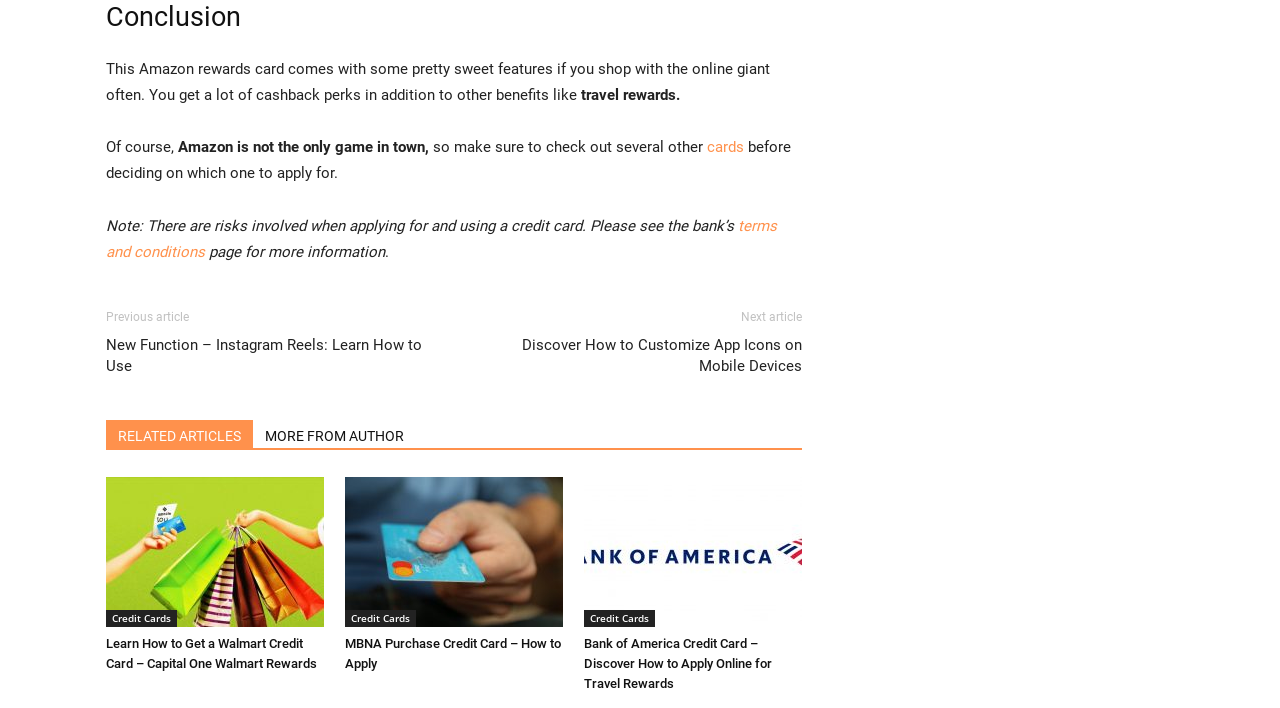Please answer the following question using a single word or phrase: 
How many links are there in the footer?

4